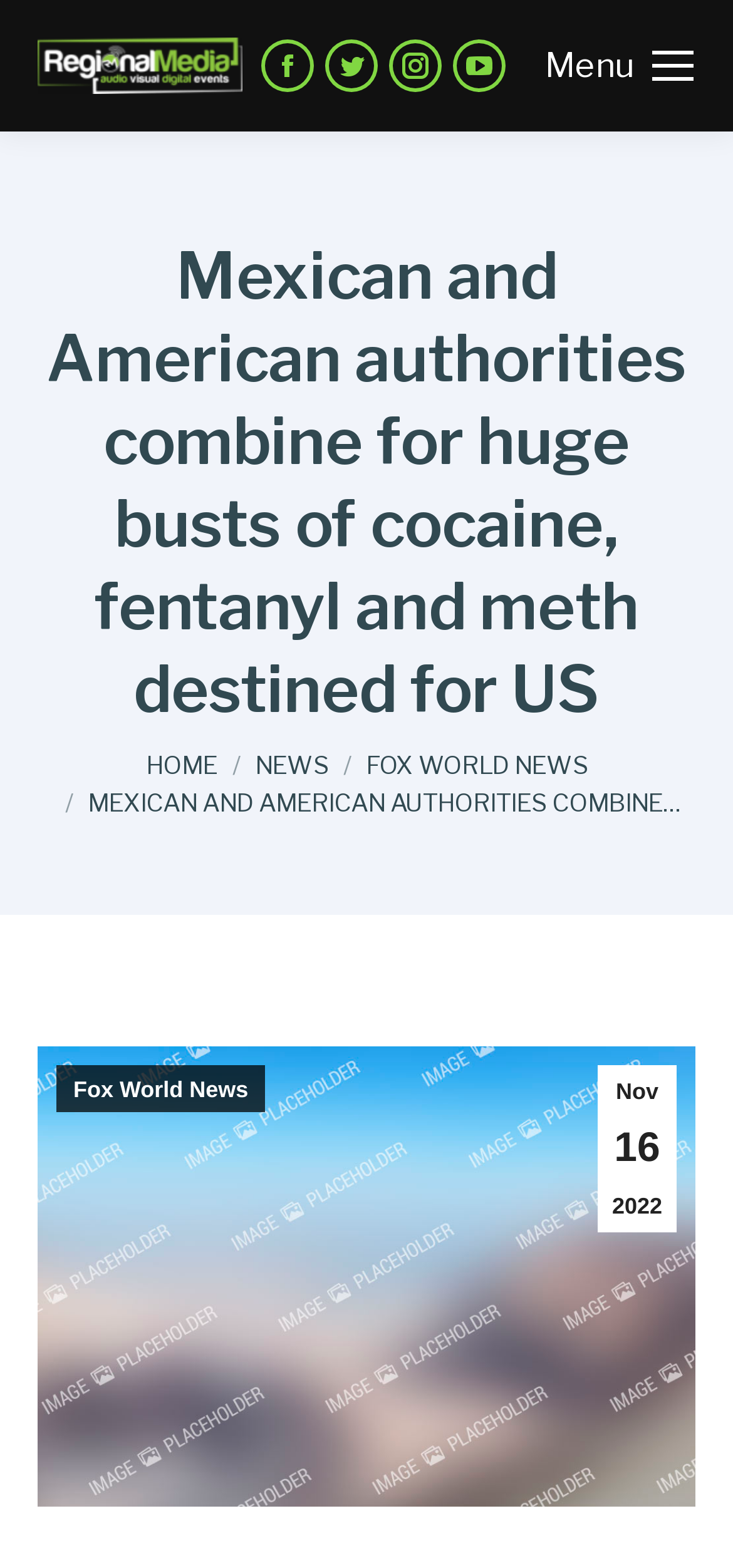Identify the coordinates of the bounding box for the element that must be clicked to accomplish the instruction: "Go to Top".

[0.872, 0.736, 0.974, 0.784]